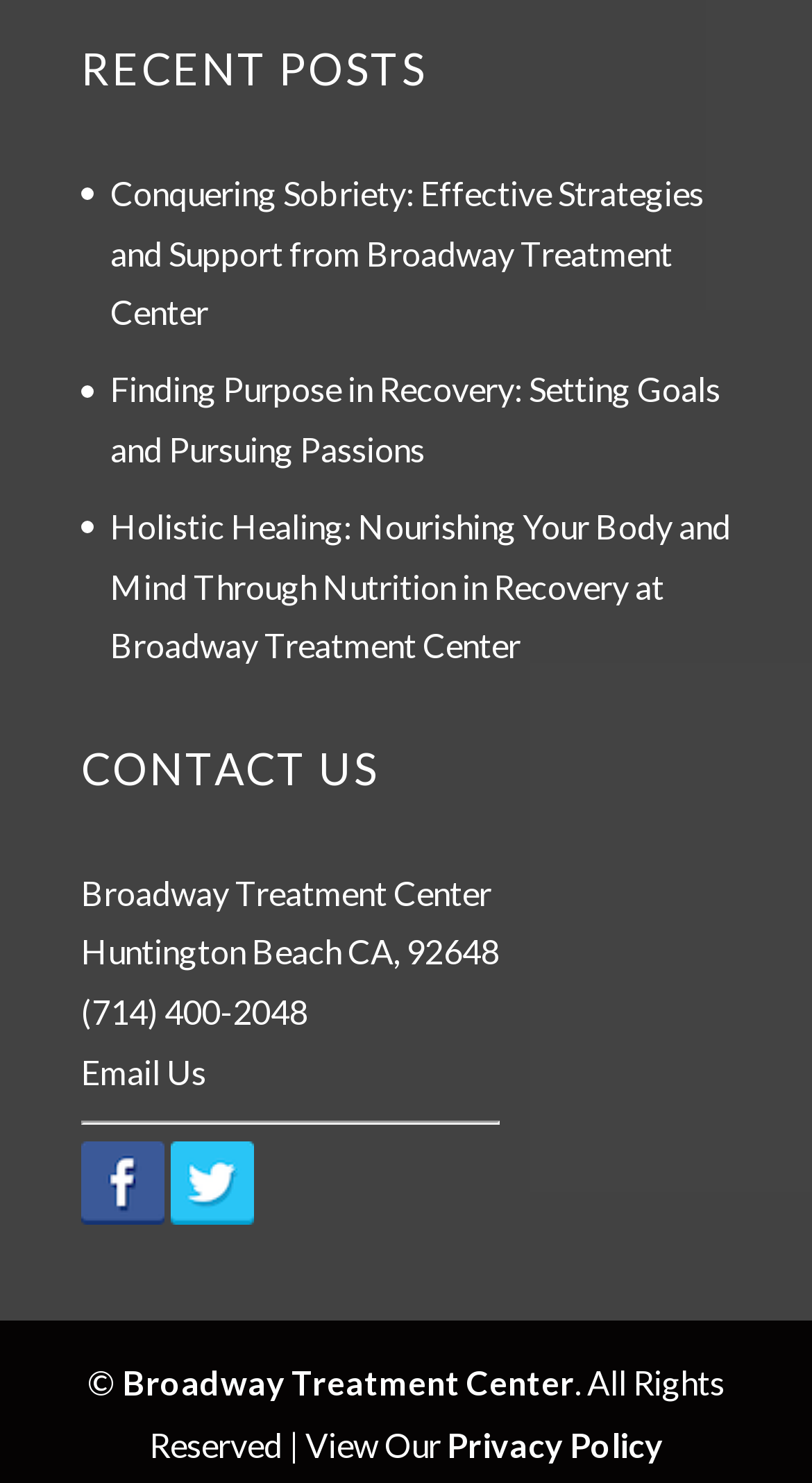What social media platforms does Broadway Treatment Center have?
Please use the visual content to give a single word or phrase answer.

Facebook and Twitter